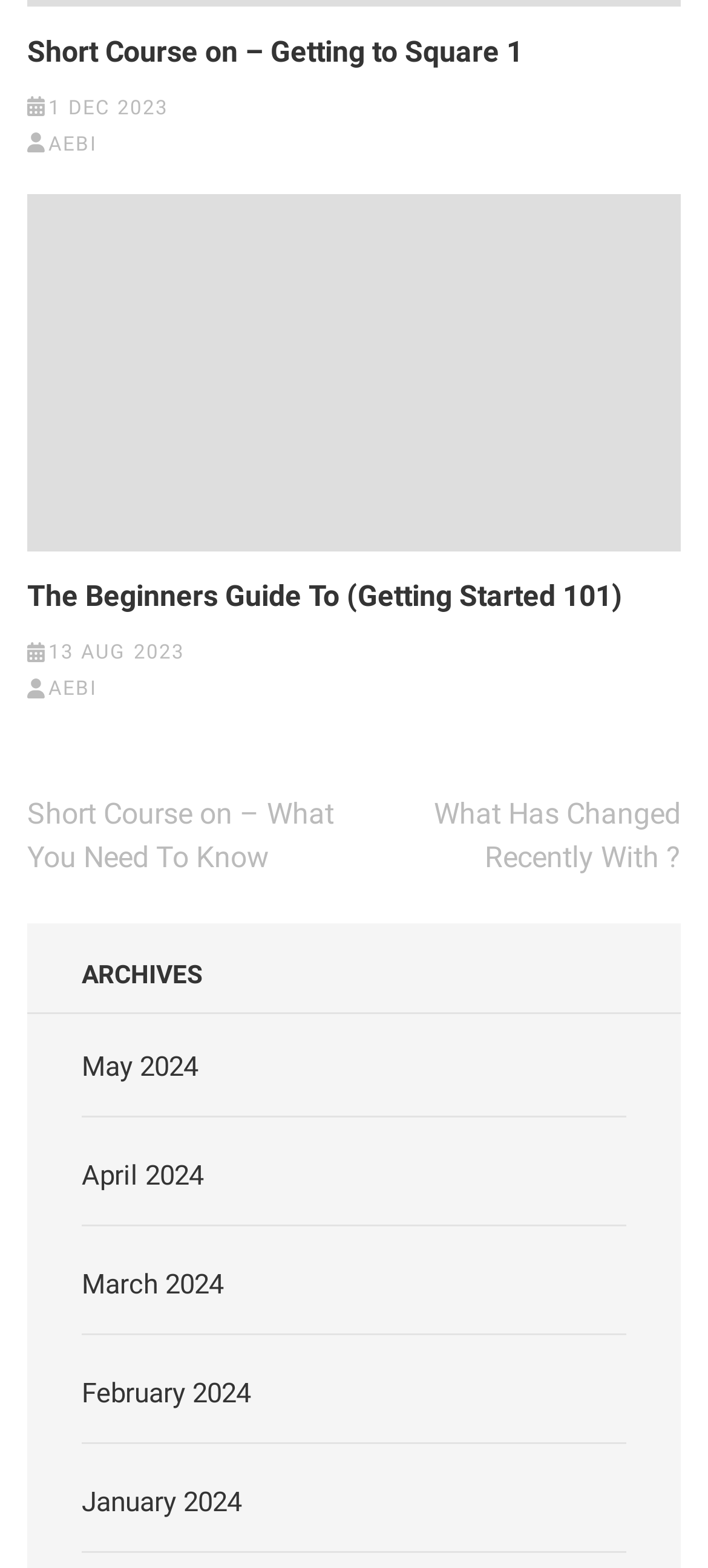Determine the bounding box coordinates for the area that should be clicked to carry out the following instruction: "click the link to ARCHIVES".

[0.038, 0.612, 0.962, 0.647]